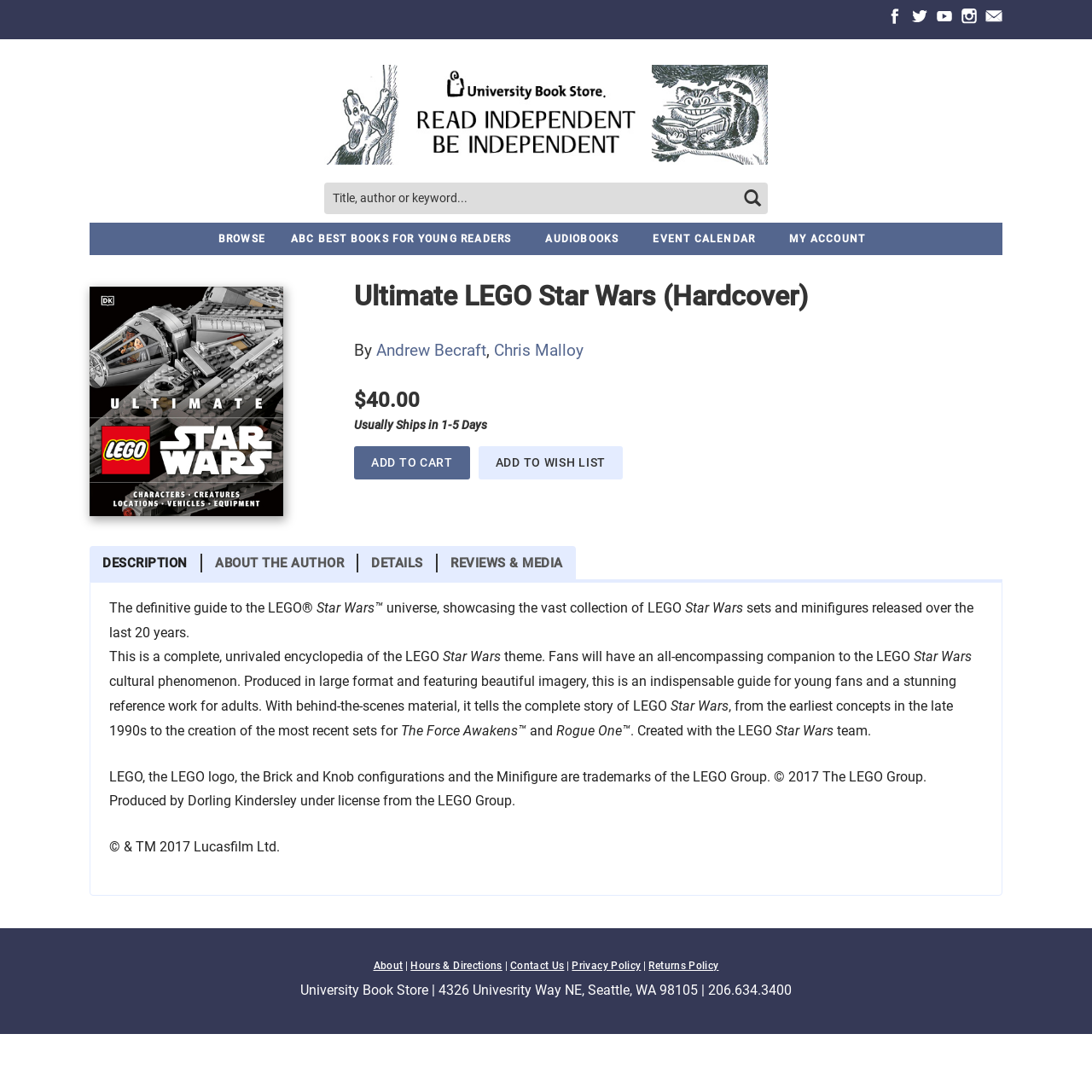Please determine the bounding box coordinates of the element to click on in order to accomplish the following task: "Click on the Endorsements link". Ensure the coordinates are four float numbers ranging from 0 to 1, i.e., [left, top, right, bottom].

None